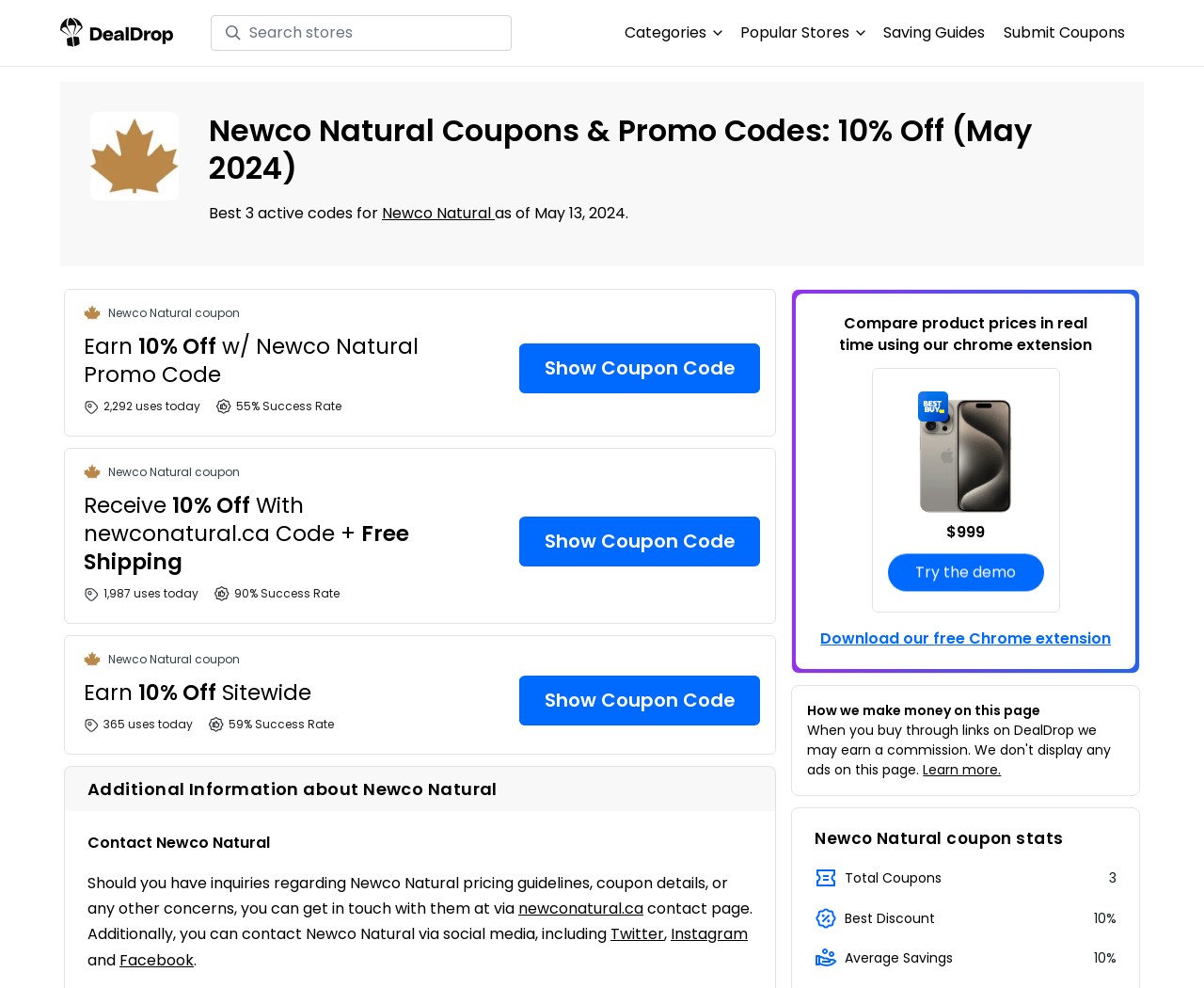Using the provided element description "Download our free Chrome extension", determine the bounding box coordinates of the UI element.

[0.681, 0.635, 0.923, 0.658]